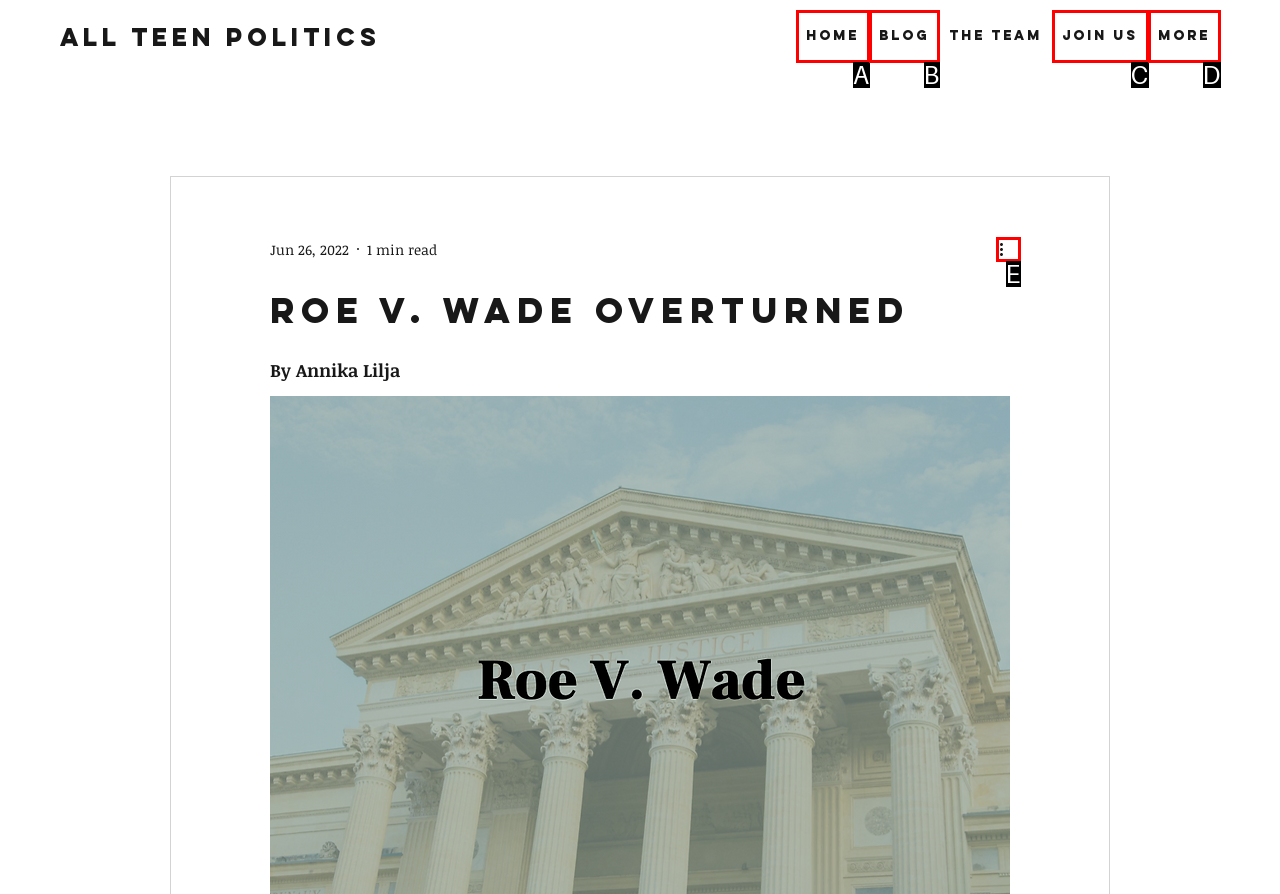Identify the HTML element that best fits the description: More. Respond with the letter of the corresponding element.

D